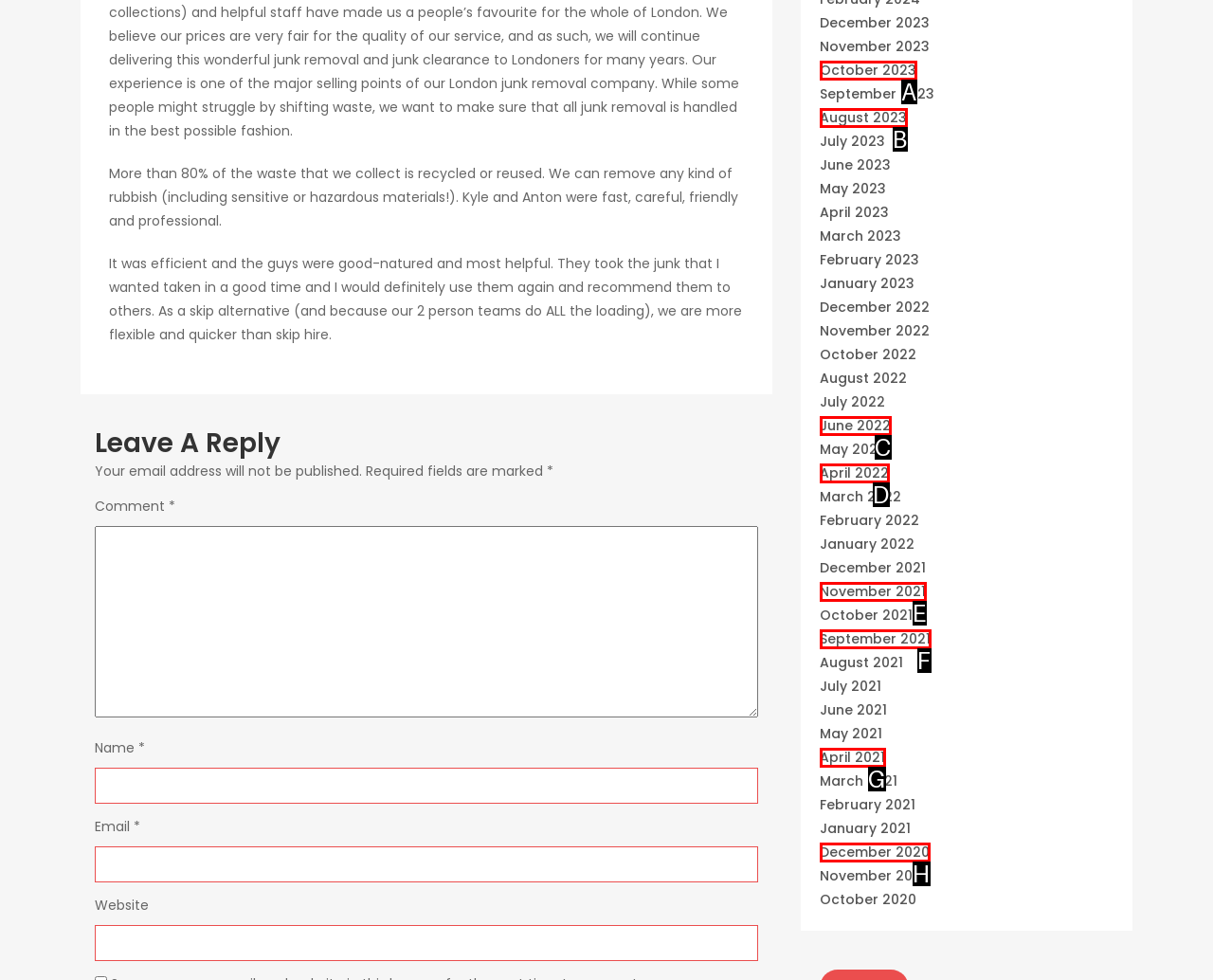Find the option that aligns with: December 2020
Provide the letter of the corresponding option.

H